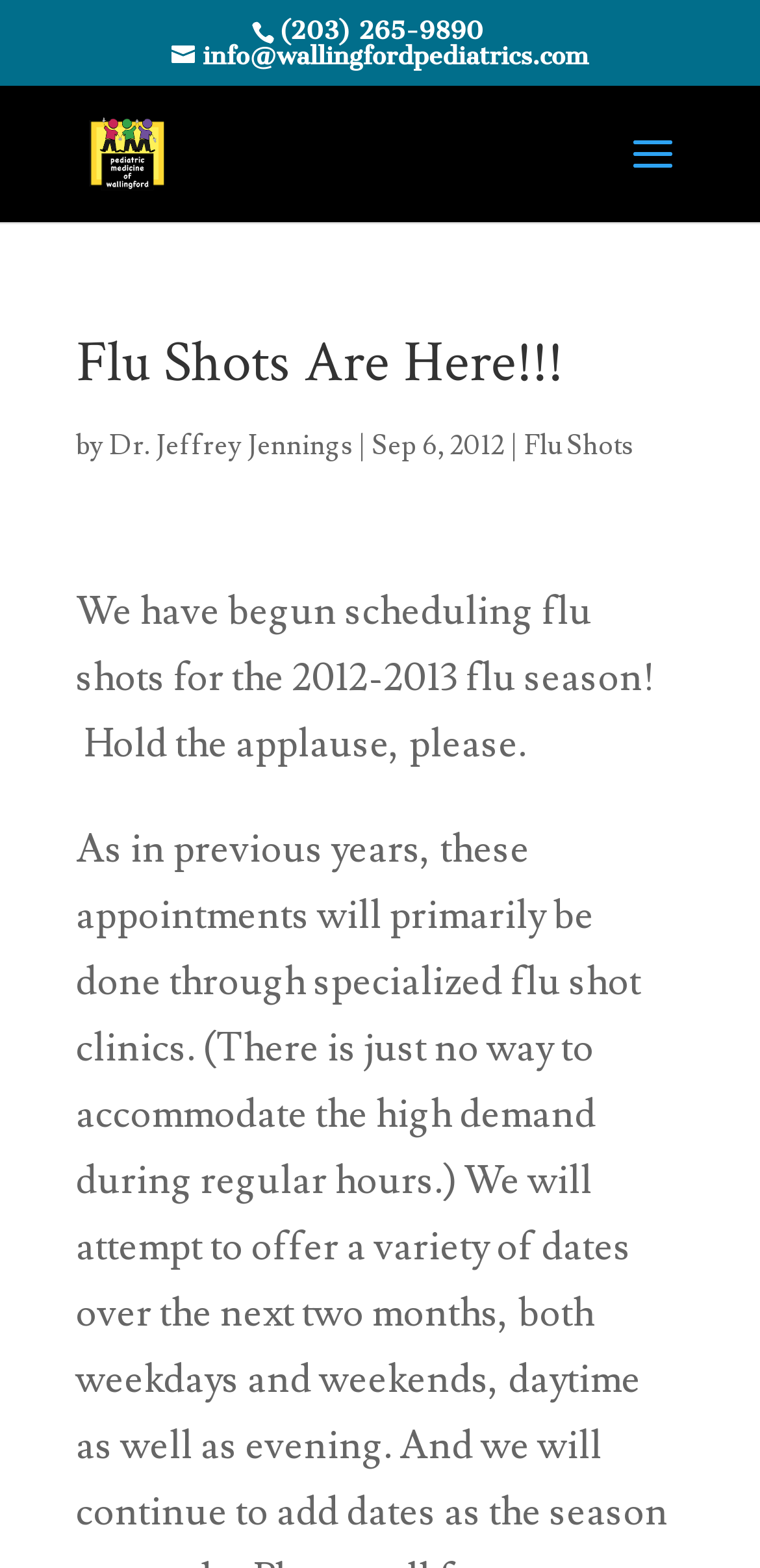What is the phone number on the webpage?
Using the image as a reference, deliver a detailed and thorough answer to the question.

I found the phone number by looking at the static text element with the bounding box coordinates [0.367, 0.01, 0.636, 0.029], which contains the text '(203) 265-9890'.